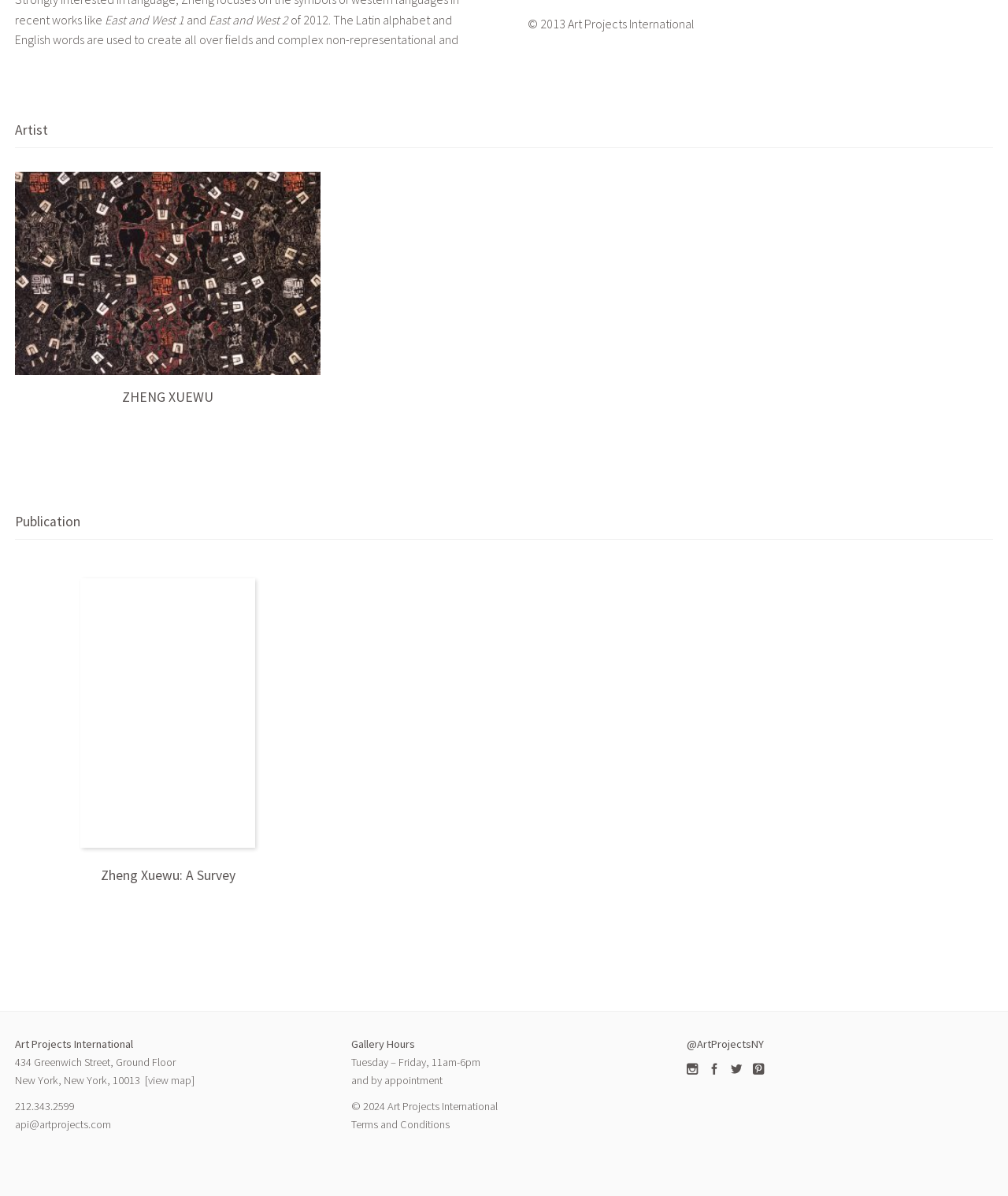What social media platforms does Art Projects International have?
Using the information from the image, answer the question thoroughly.

The answer can be found by looking at the links 'instagram', 'facebook', 'twitter', and 'pinterest' in the contentinfo section, which suggests that Art Projects International has these four social media platforms.